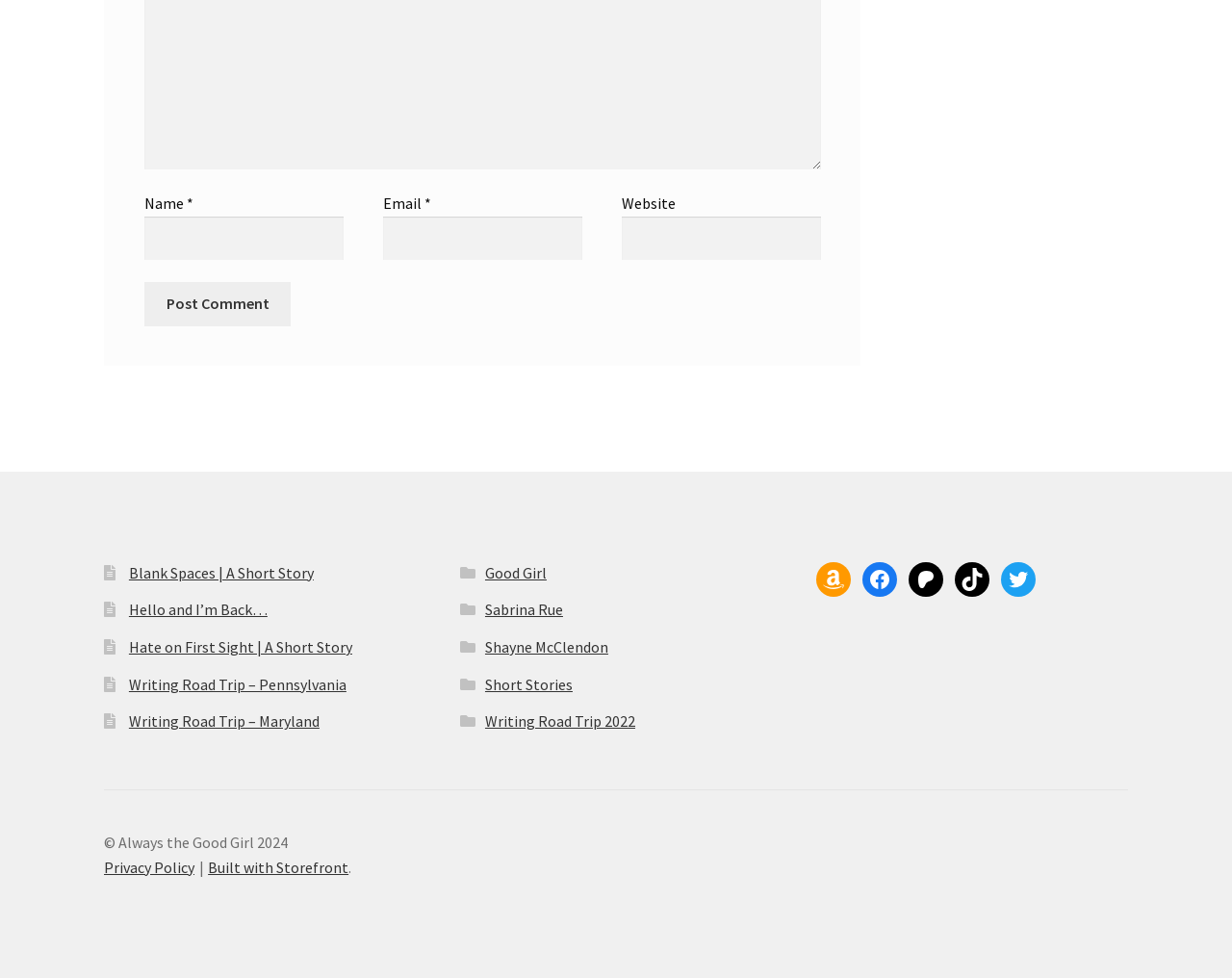Identify the bounding box coordinates of the element that should be clicked to fulfill this task: "Visit the Short Stories page". The coordinates should be provided as four float numbers between 0 and 1, i.e., [left, top, right, bottom].

[0.394, 0.69, 0.465, 0.709]